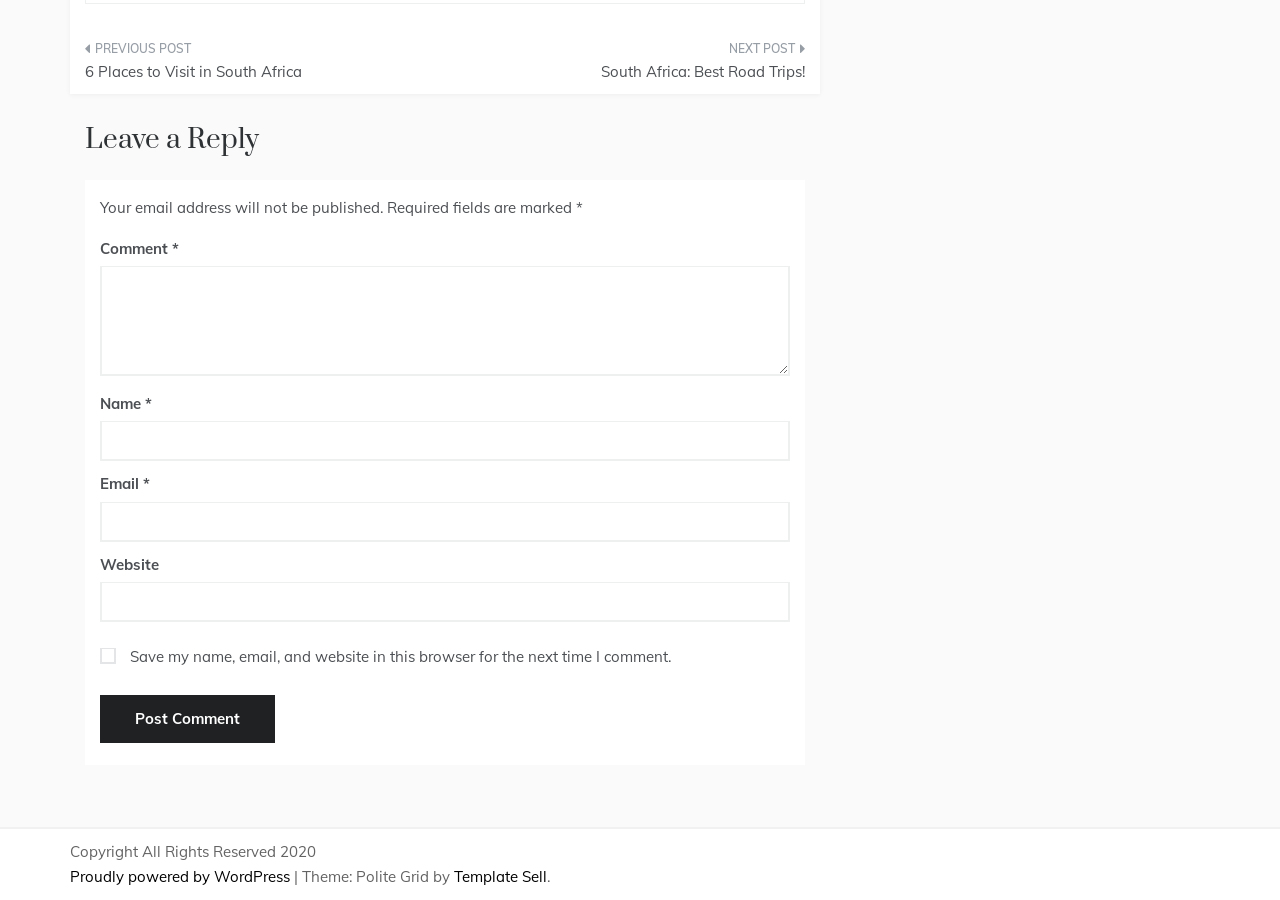Locate the bounding box coordinates of the clickable element to fulfill the following instruction: "Enter your name in the 'Name' field". Provide the coordinates as four float numbers between 0 and 1 in the format [left, top, right, bottom].

[0.078, 0.468, 0.617, 0.512]